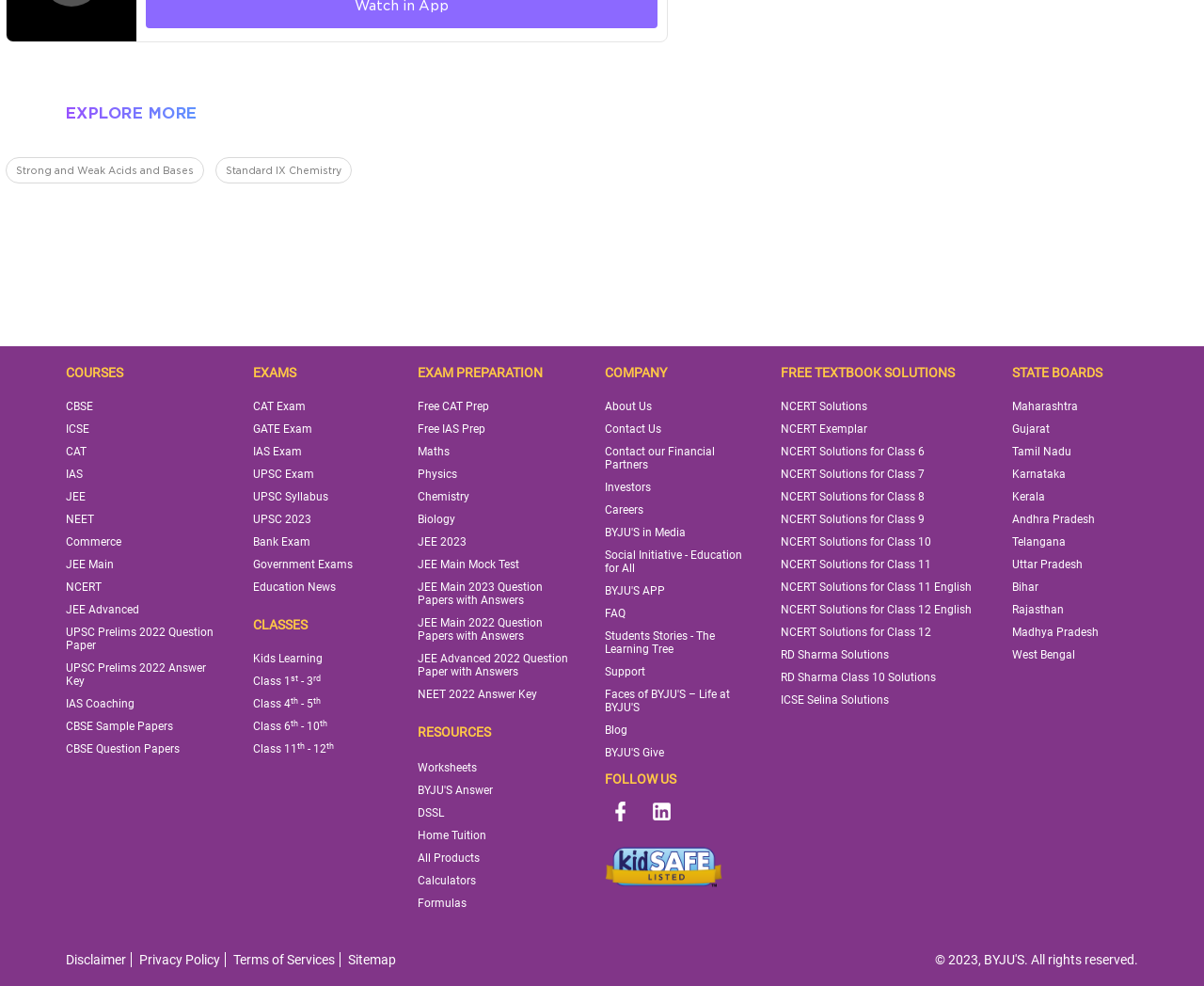Look at the image and answer the question in detail:
What is the purpose of the 'EXAM PREPARATION' section?

The 'EXAM PREPARATION' section, located at [0.347, 0.37, 0.479, 0.391], provides free preparation resources for various exams, including 'Free CAT Prep', 'Free IAS Prep', and subject-specific resources like 'Maths', 'Physics', and 'Chemistry'.